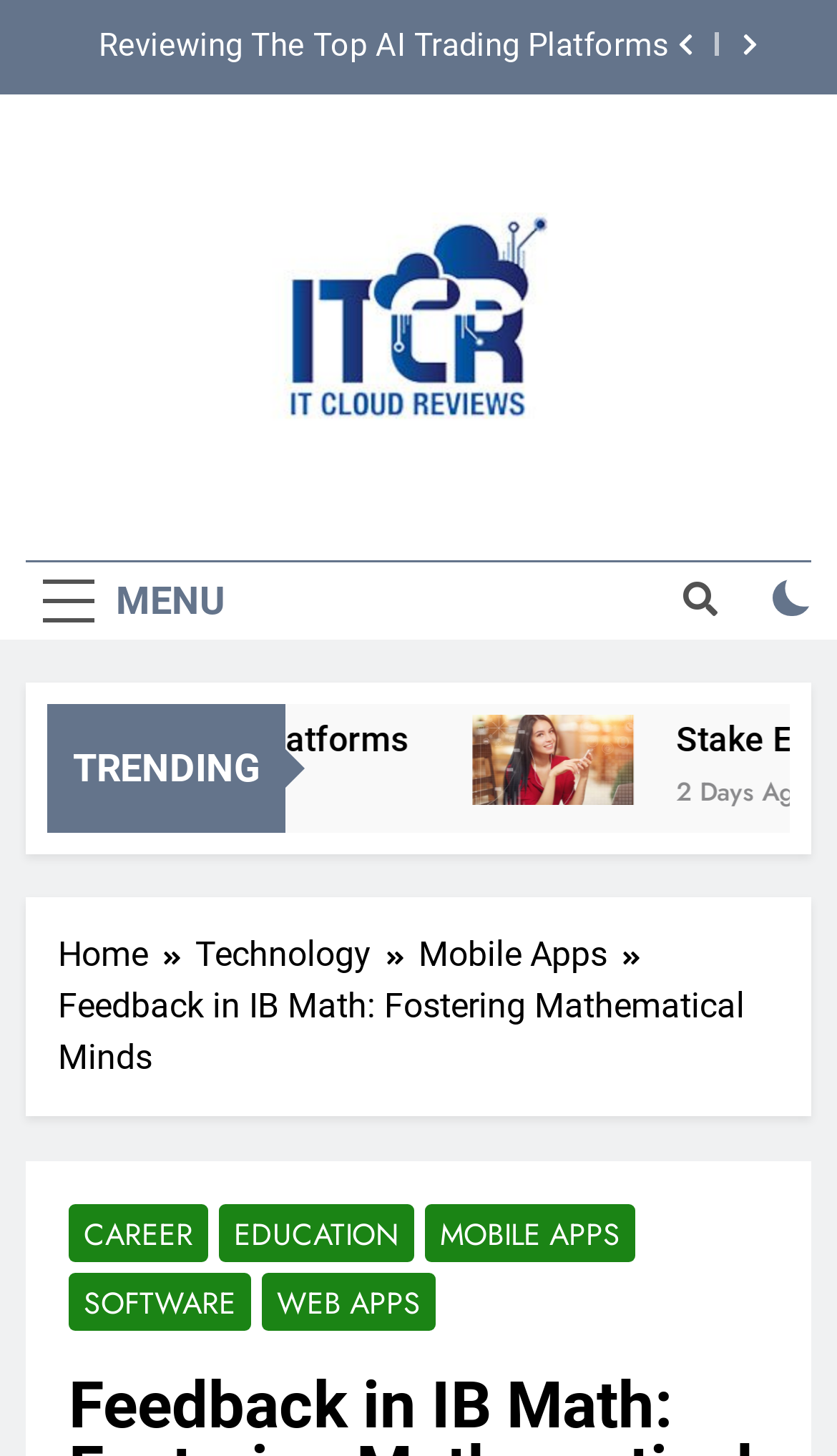What is the category of the webpage?
Give a one-word or short-phrase answer derived from the screenshot.

Technology